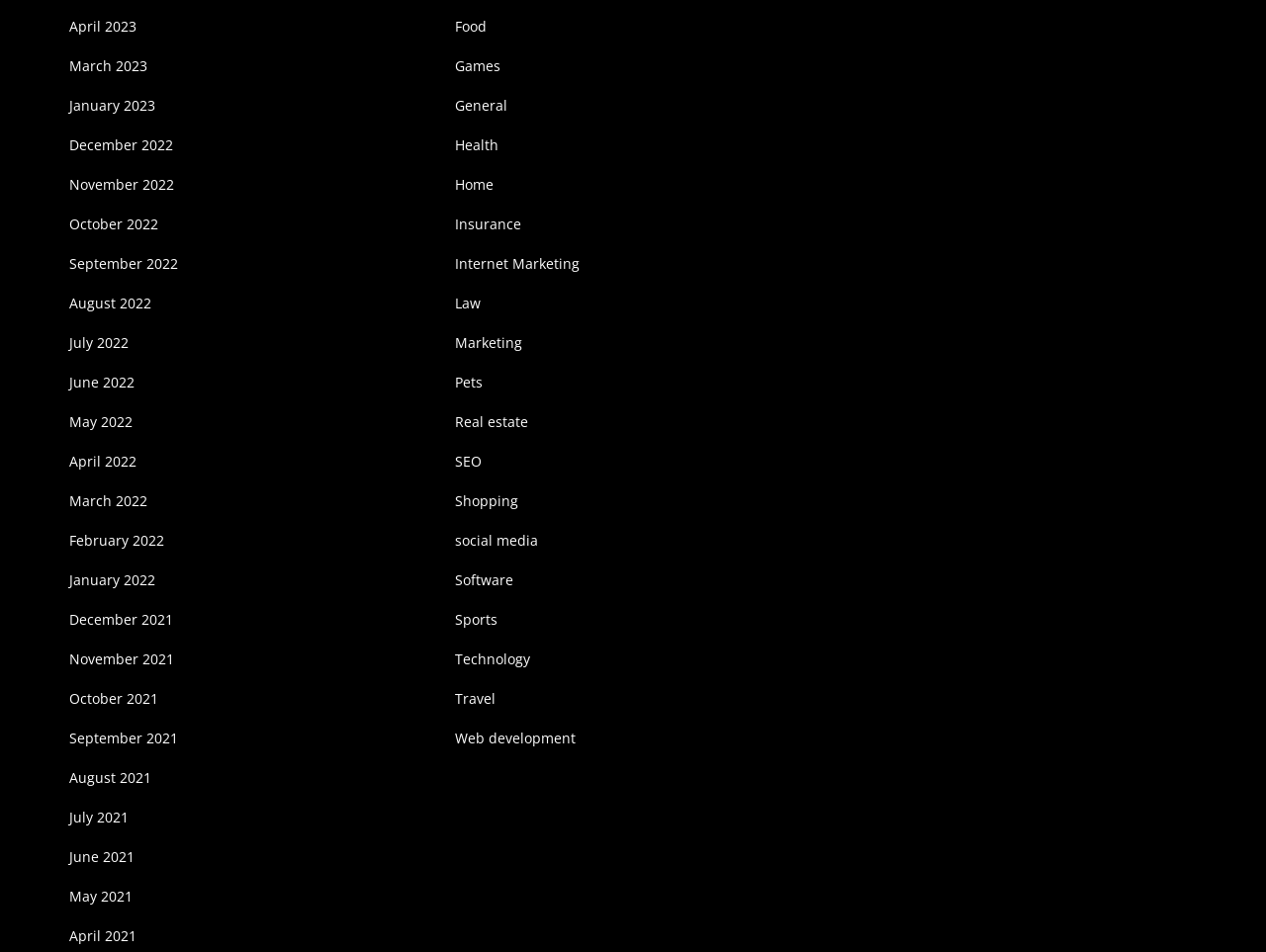Identify the bounding box coordinates of the area you need to click to perform the following instruction: "Check January 2022".

[0.055, 0.599, 0.123, 0.619]